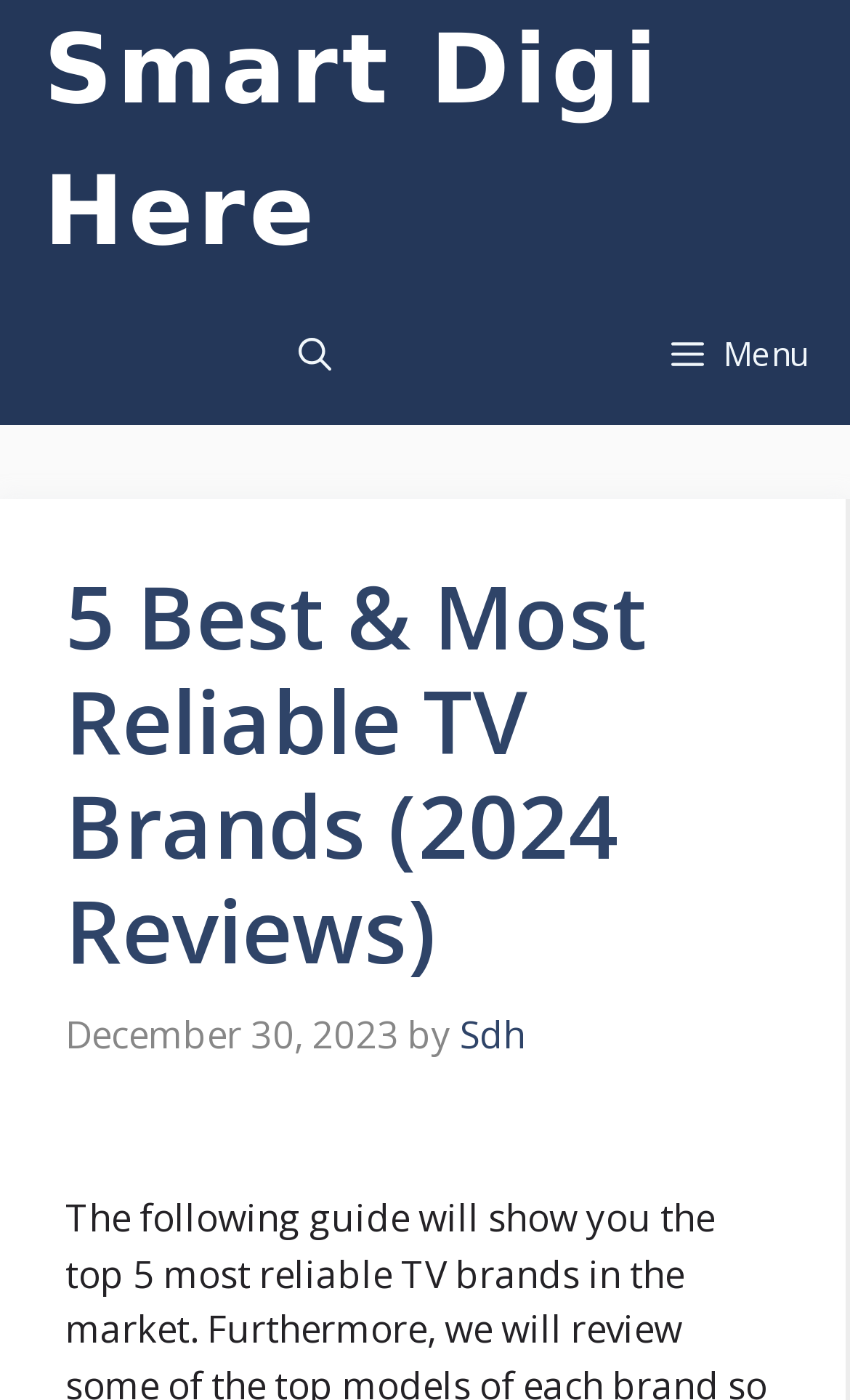Please provide a brief answer to the following inquiry using a single word or phrase:
What is the date of the article?

December 30, 2023